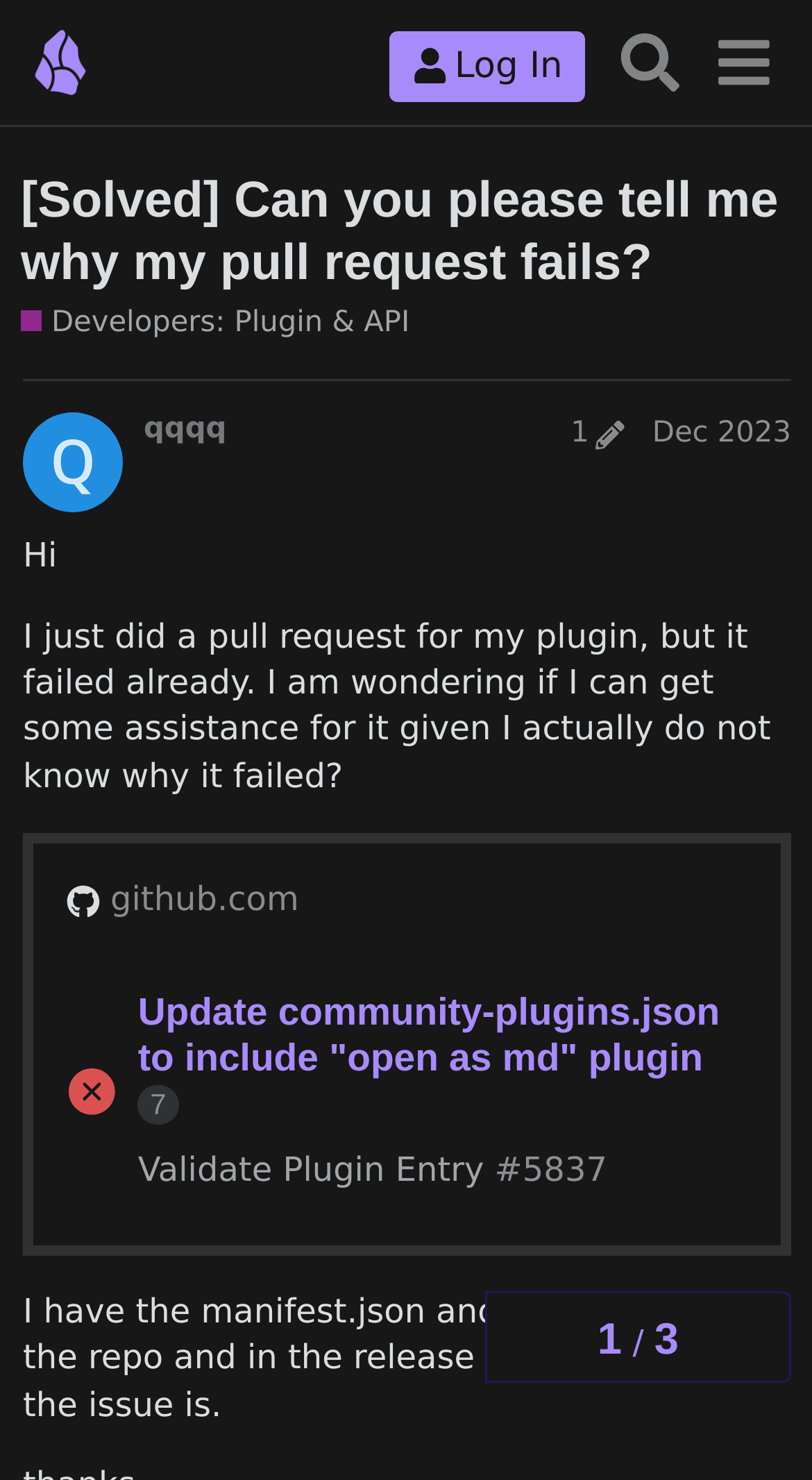Predict the bounding box of the UI element that fits this description: "Relief reaches isolated village".

None